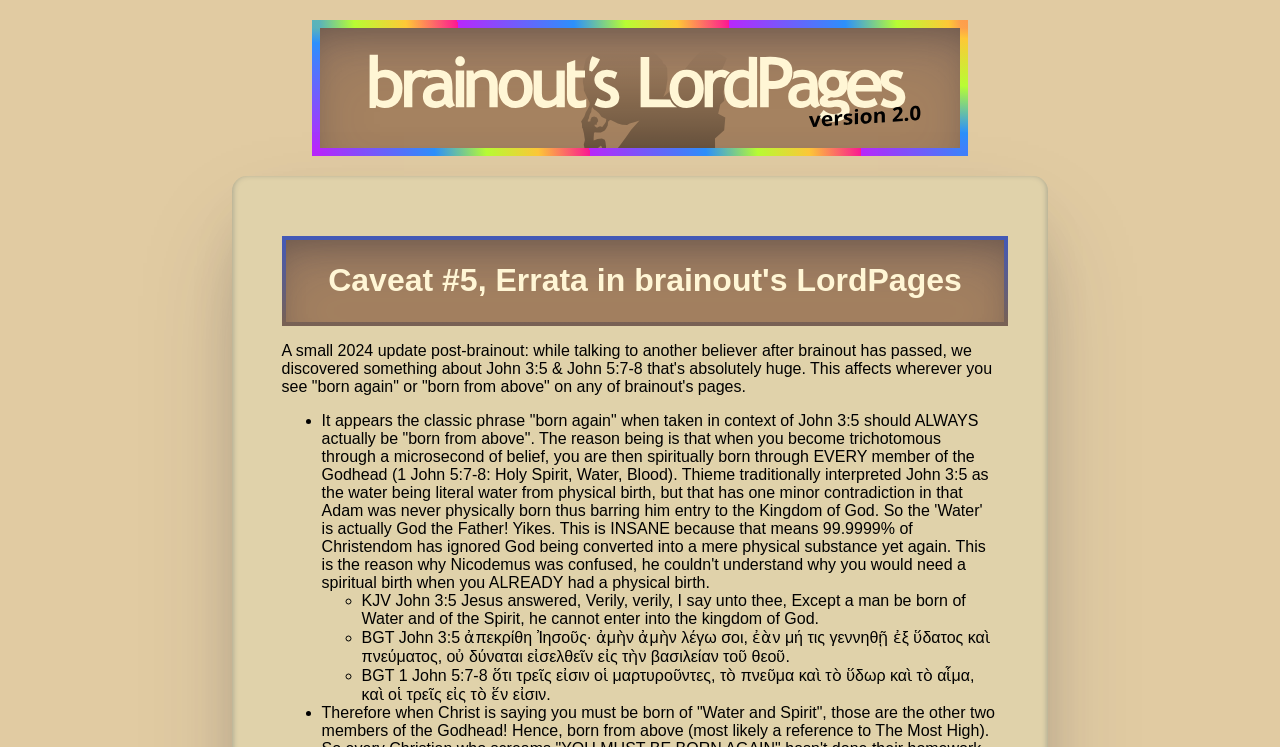What is the traditional interpretation of John 3:5 by Thieme?
Look at the screenshot and respond with one word or a short phrase.

Water as literal water